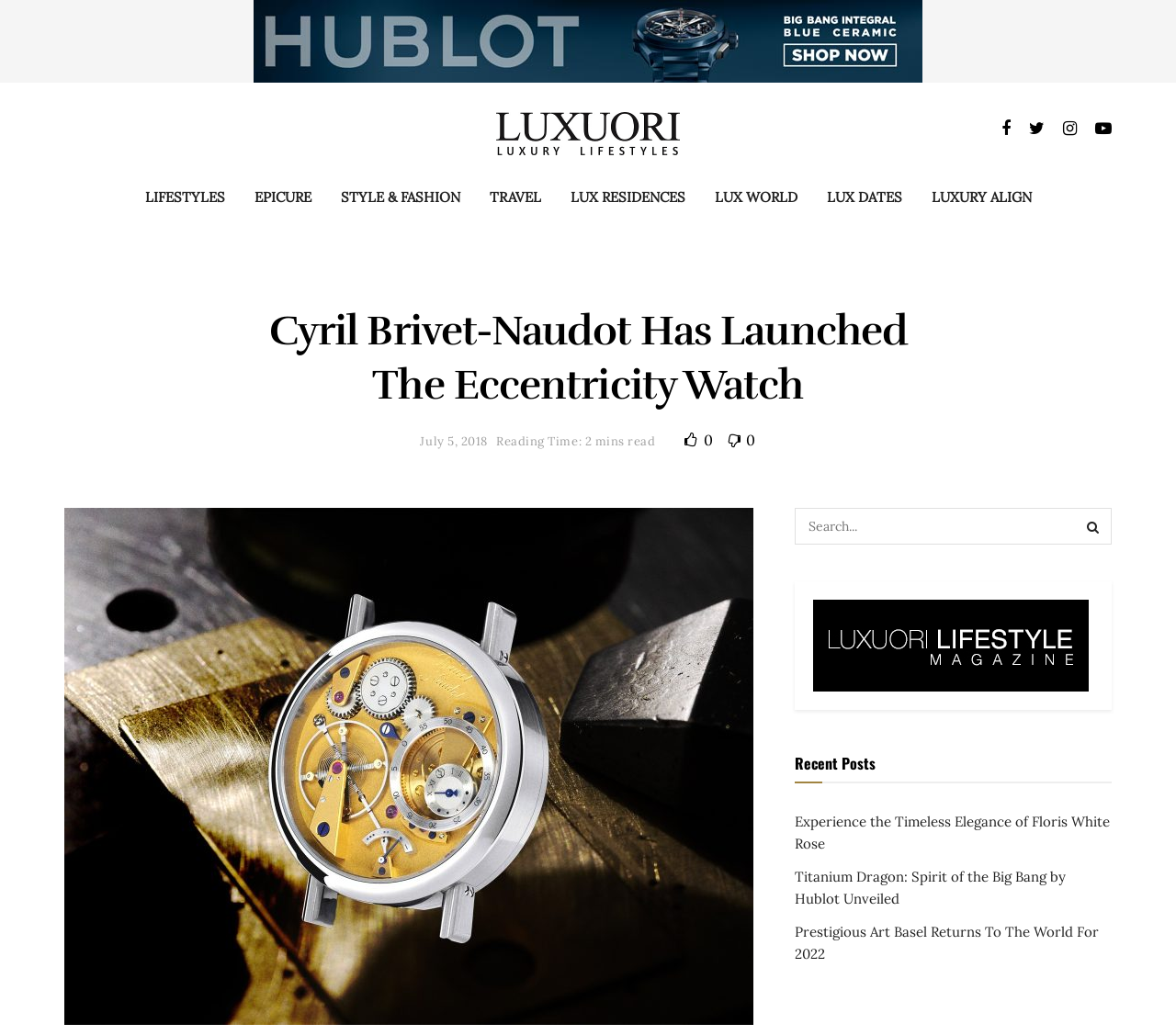Please locate and retrieve the main header text of the webpage.

Cyril Brivet-Naudot Has Launched The Eccentricity Watch